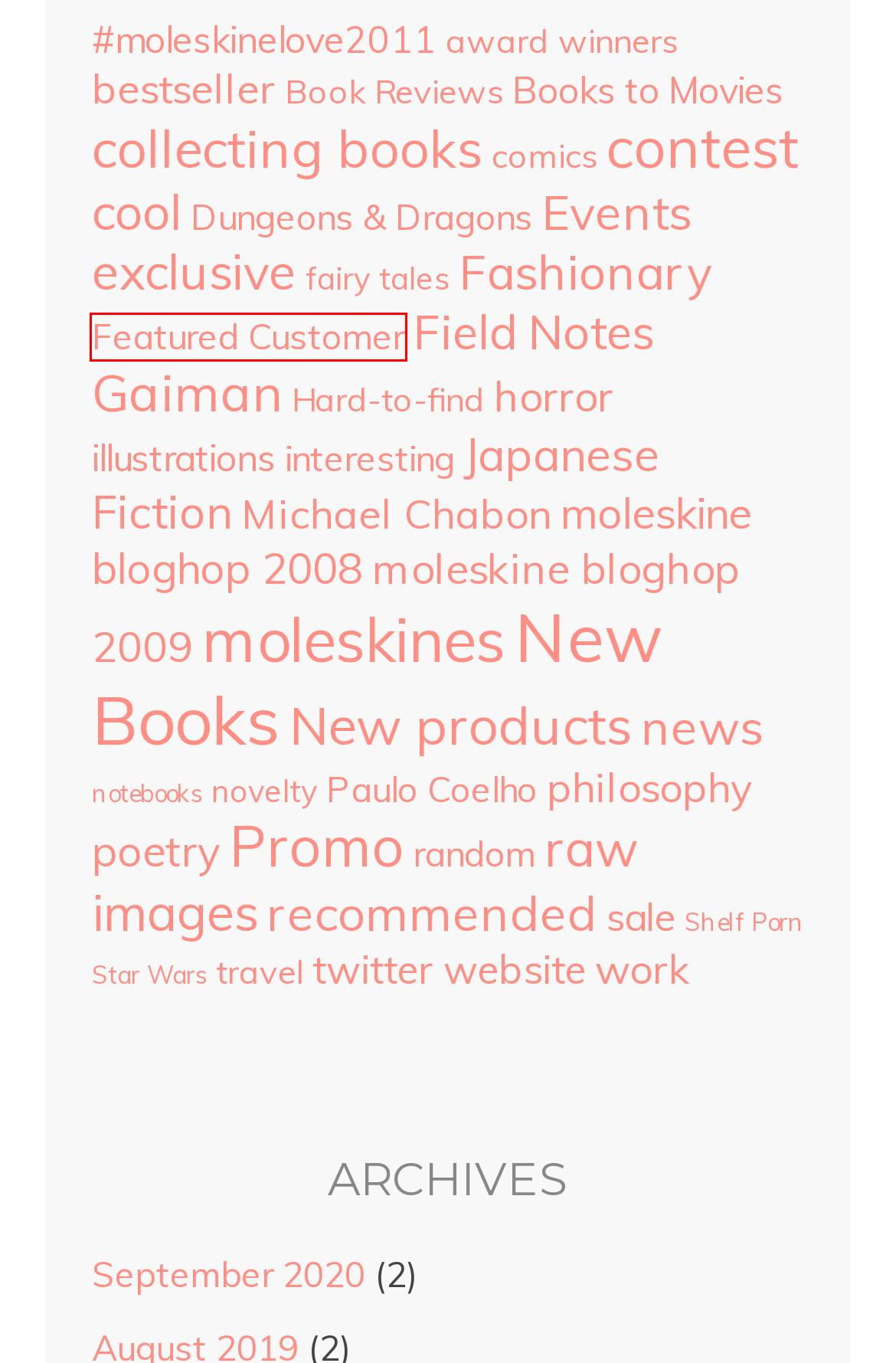Given a screenshot of a webpage with a red bounding box around an element, choose the most appropriate webpage description for the new page displayed after clicking the element within the bounding box. Here are the candidates:
A. news Archives - Avalon.ph Blog
B. Shelf Porn Archives - Avalon.ph Blog
C. poetry Archives - Avalon.ph Blog
D. Featured Customer Archives - Avalon.ph Blog
E. fairy tales Archives - Avalon.ph Blog
F. #moleskinelove2011 Archives - Avalon.ph Blog
G. contest Archives - Avalon.ph Blog
H. recommended Archives - Avalon.ph Blog

D